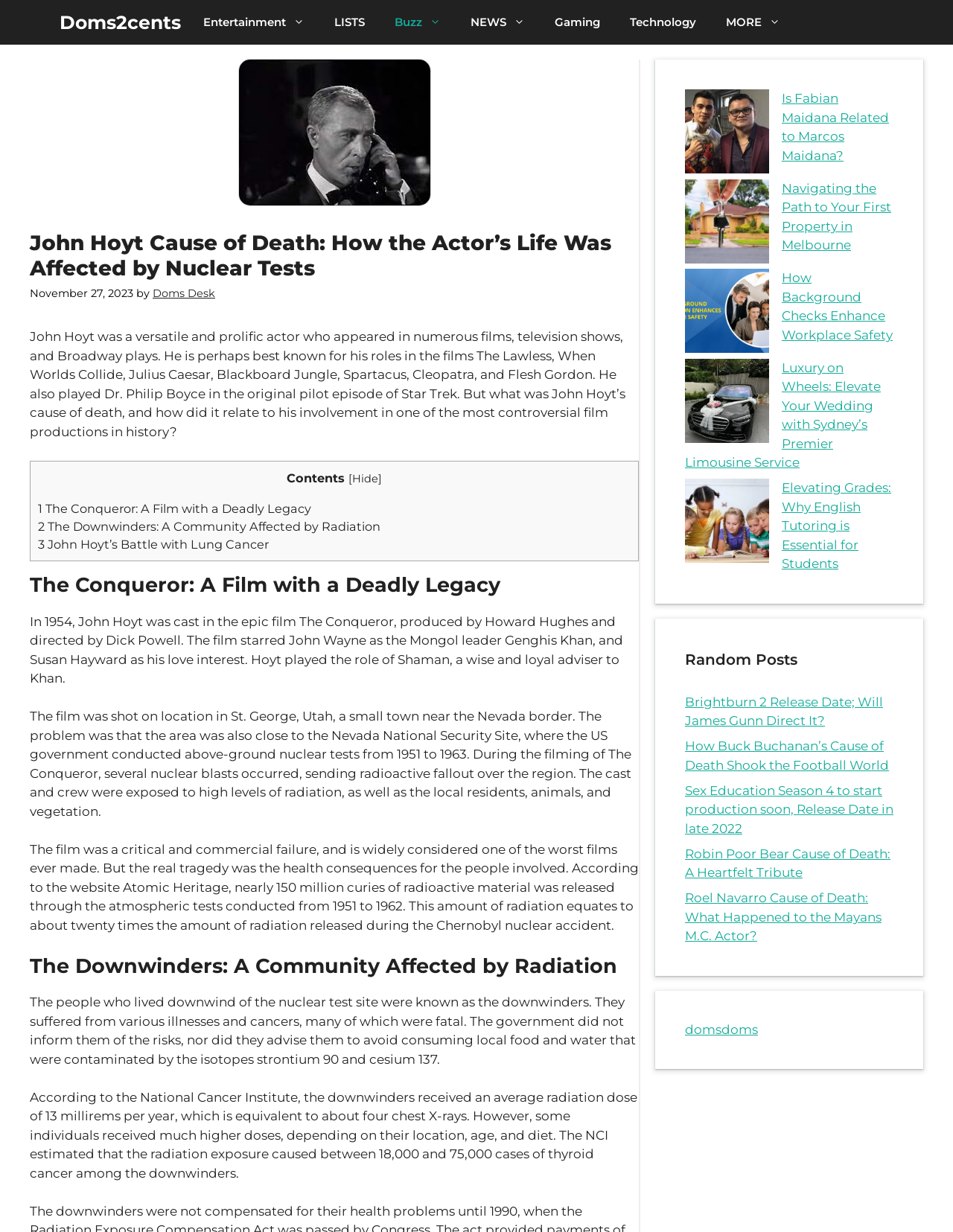What was the location of the film shooting where John Hoyt was exposed to radiation?
Based on the screenshot, respond with a single word or phrase.

St. George, Utah